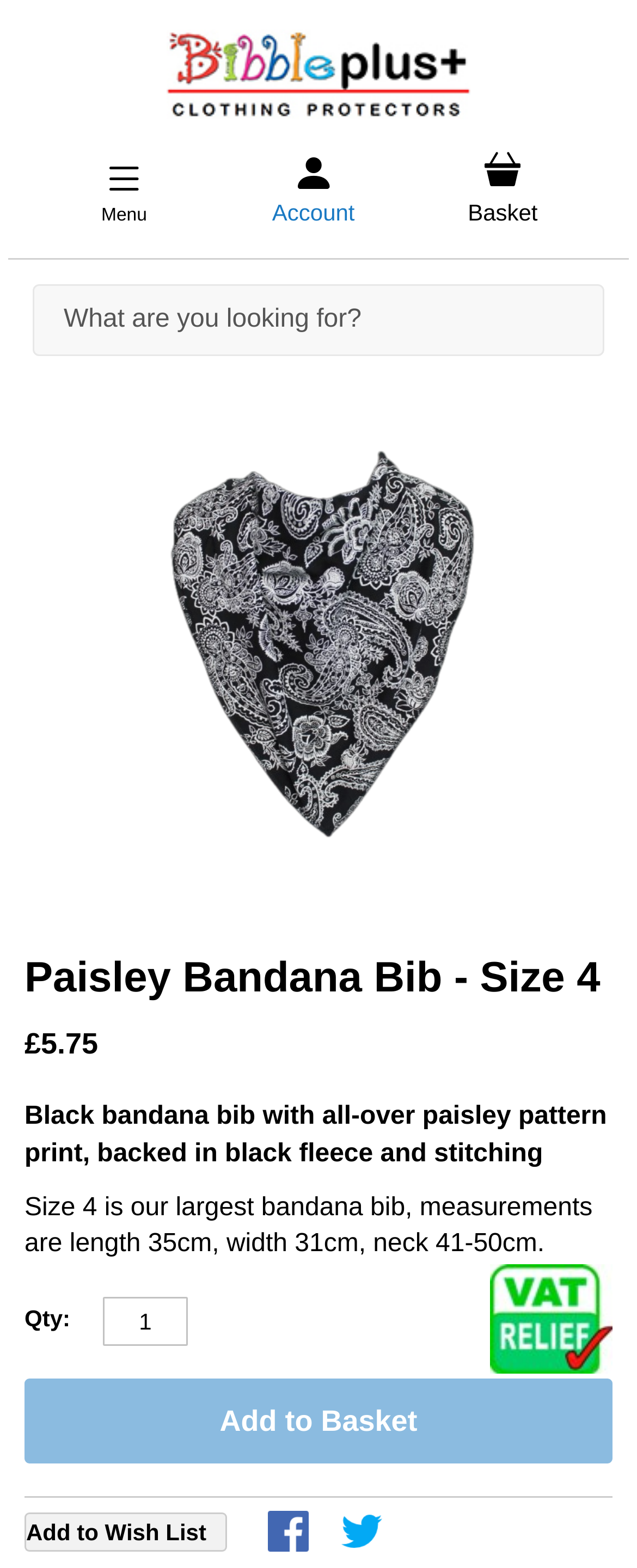Bounding box coordinates are specified in the format (top-left x, top-left y, bottom-right x, bottom-right y). All values are floating point numbers bounded between 0 and 1. Please provide the bounding box coordinate of the region this sentence describes: input value="1" name="qty" title="Qty" value="1"

[0.162, 0.827, 0.295, 0.859]